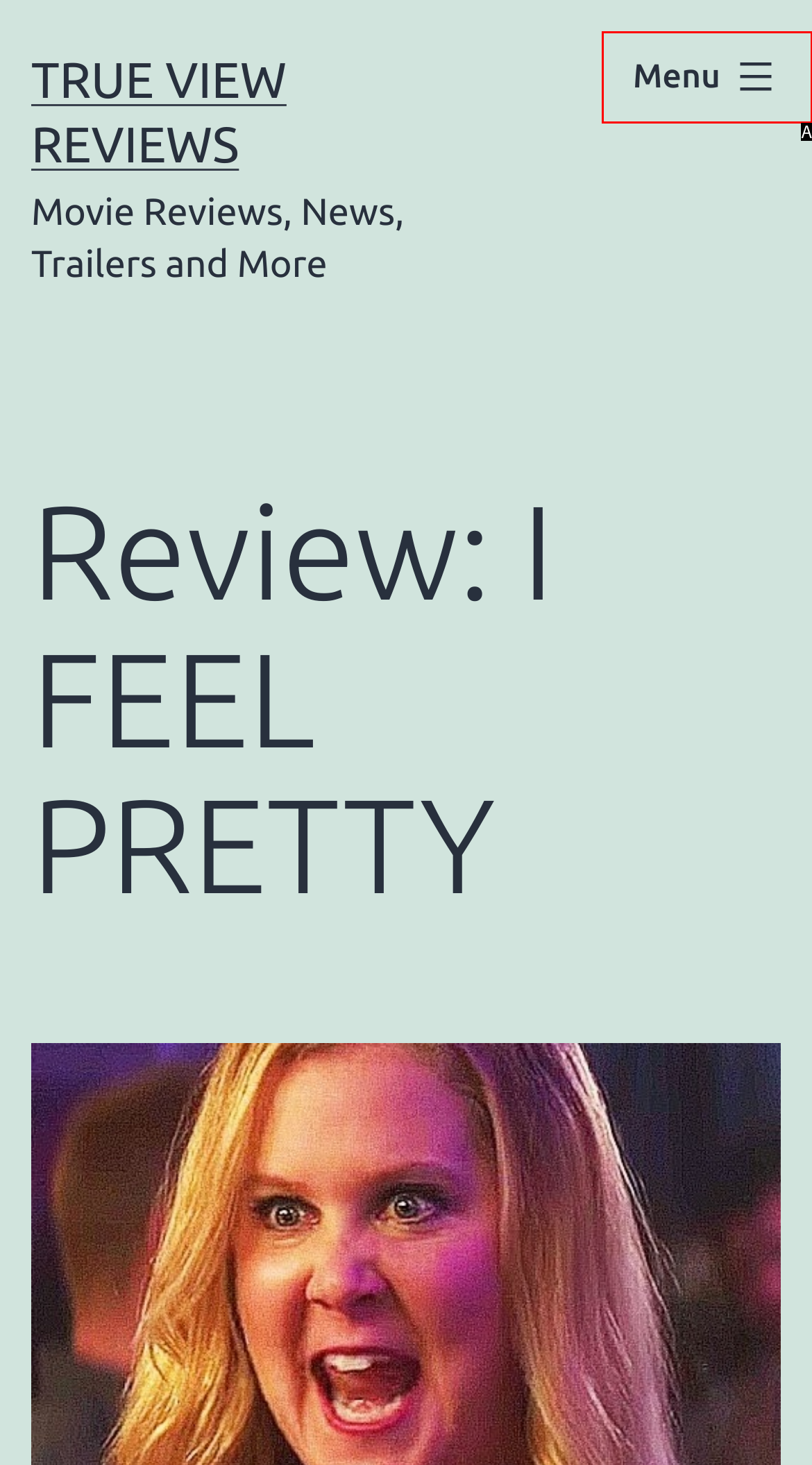Tell me which one HTML element best matches the description: Menu Close Answer with the option's letter from the given choices directly.

A